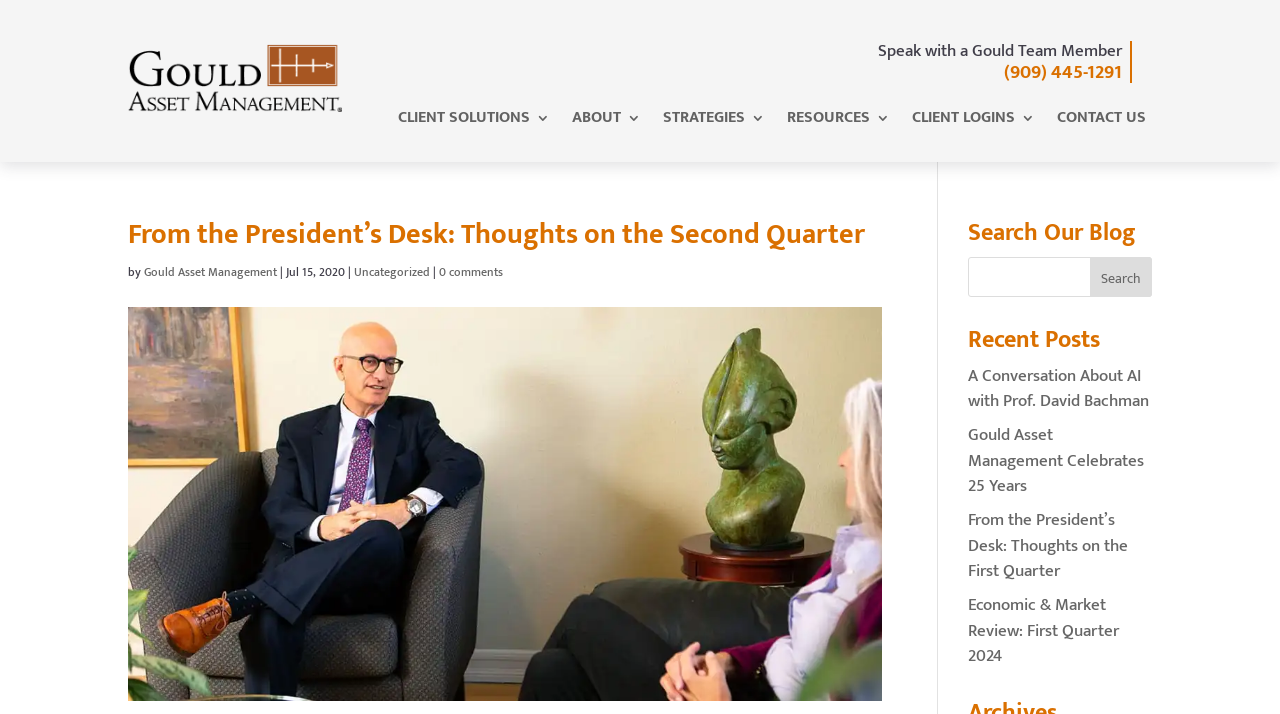Can you extract the primary headline text from the webpage?

From the President’s Desk: Thoughts on the Second Quarter